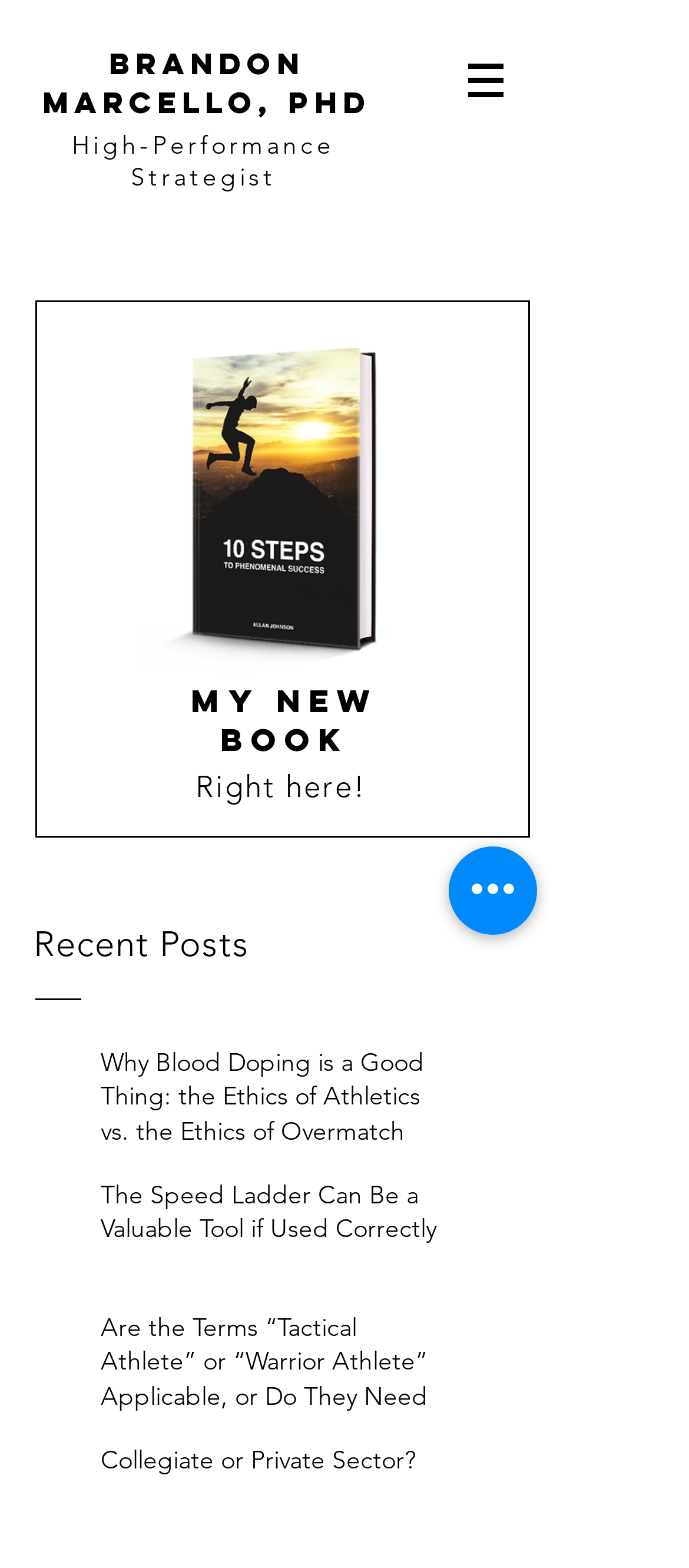Identify the bounding box coordinates of the region I need to click to complete this instruction: "Check out Early Careers Teacher Jobs".

None